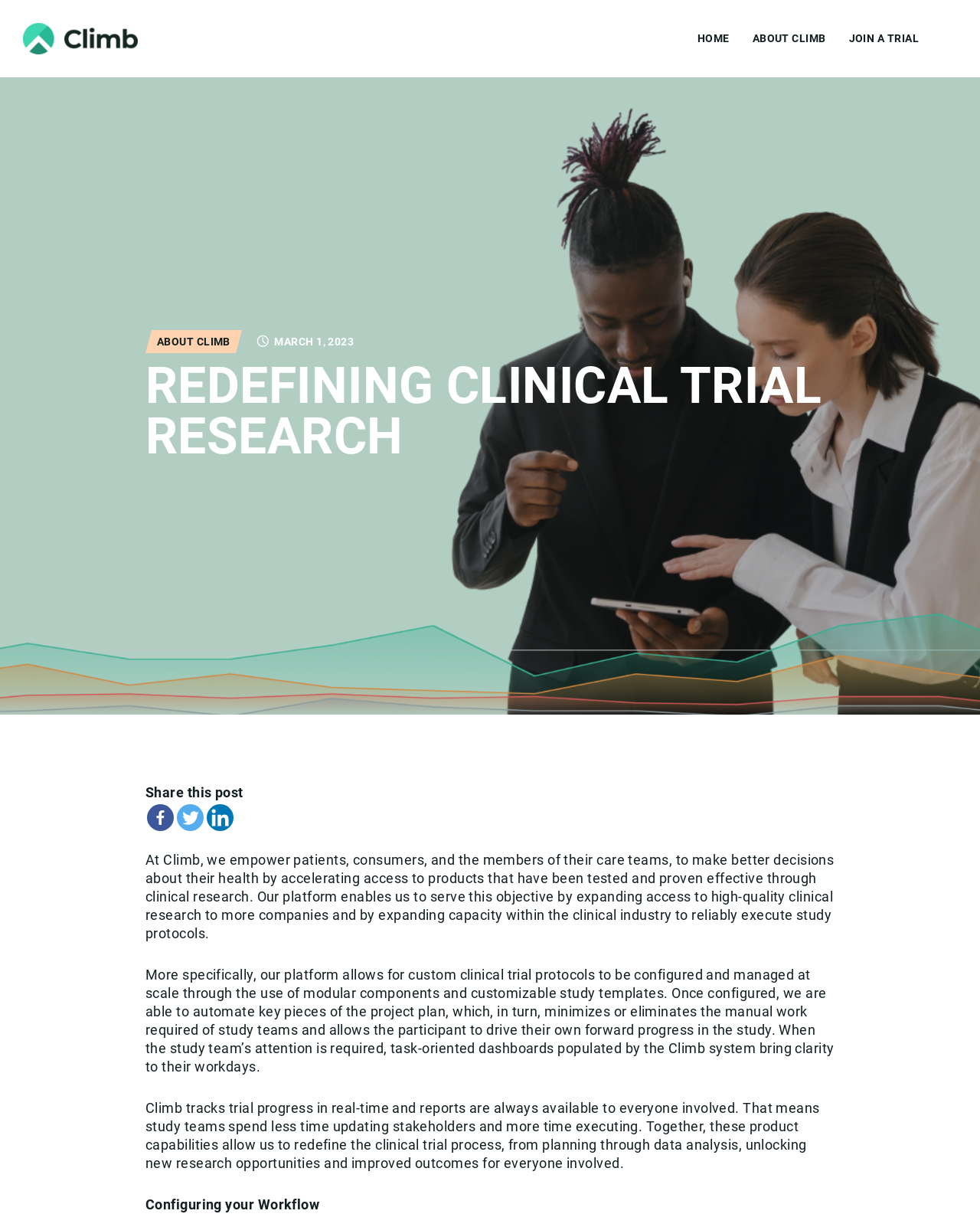Find the bounding box coordinates for the area that should be clicked to accomplish the instruction: "Share this post on Facebook".

[0.15, 0.655, 0.177, 0.677]